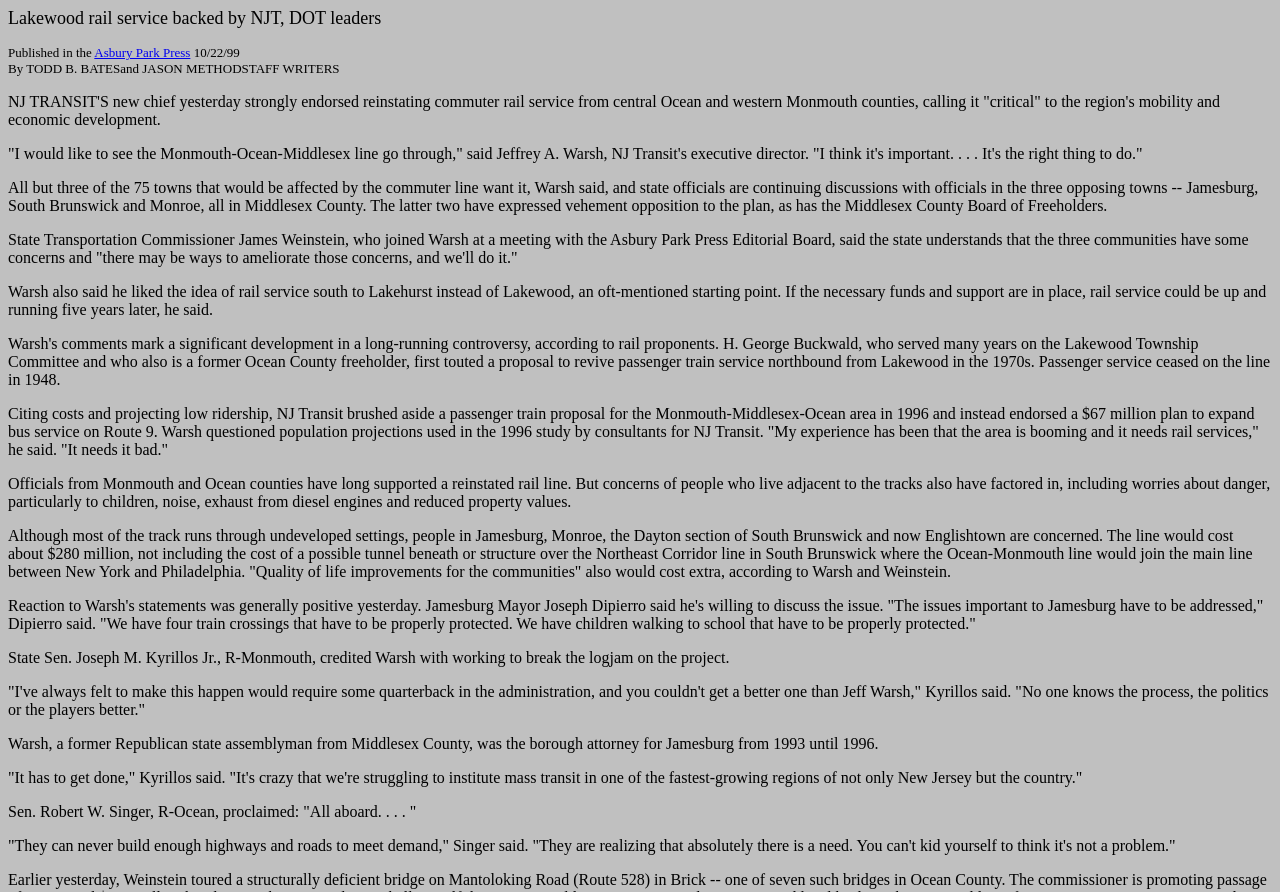What is the alternative starting point for the rail service mentioned?
Respond to the question with a well-detailed and thorough answer.

The answer can be found in the StaticText element with the text 'Warsh also said he liked the idea of rail service south to Lakehurst instead of Lakewood, an oft-mentioned starting point.'